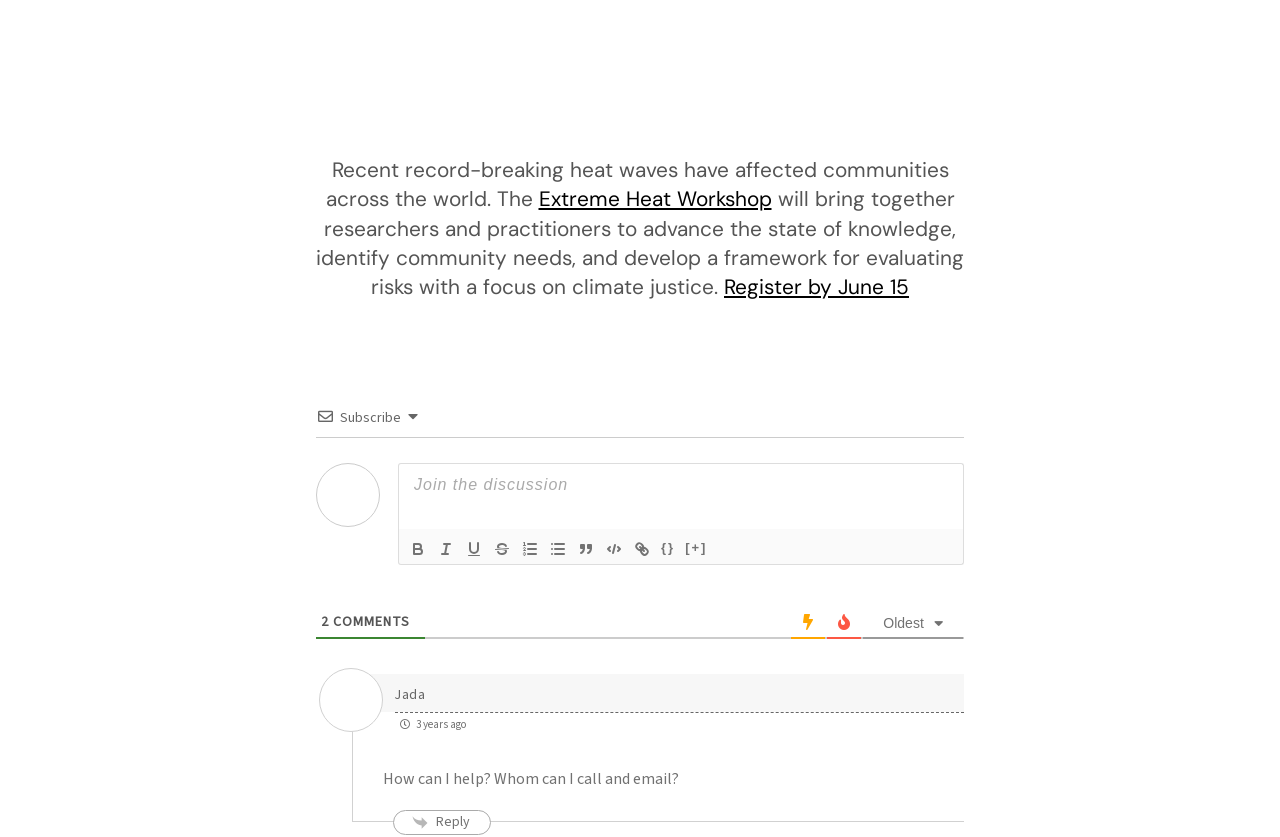Please identify the bounding box coordinates of the area that needs to be clicked to fulfill the following instruction: "View the 'Extreme Heat Workshop' page."

[0.421, 0.222, 0.603, 0.254]